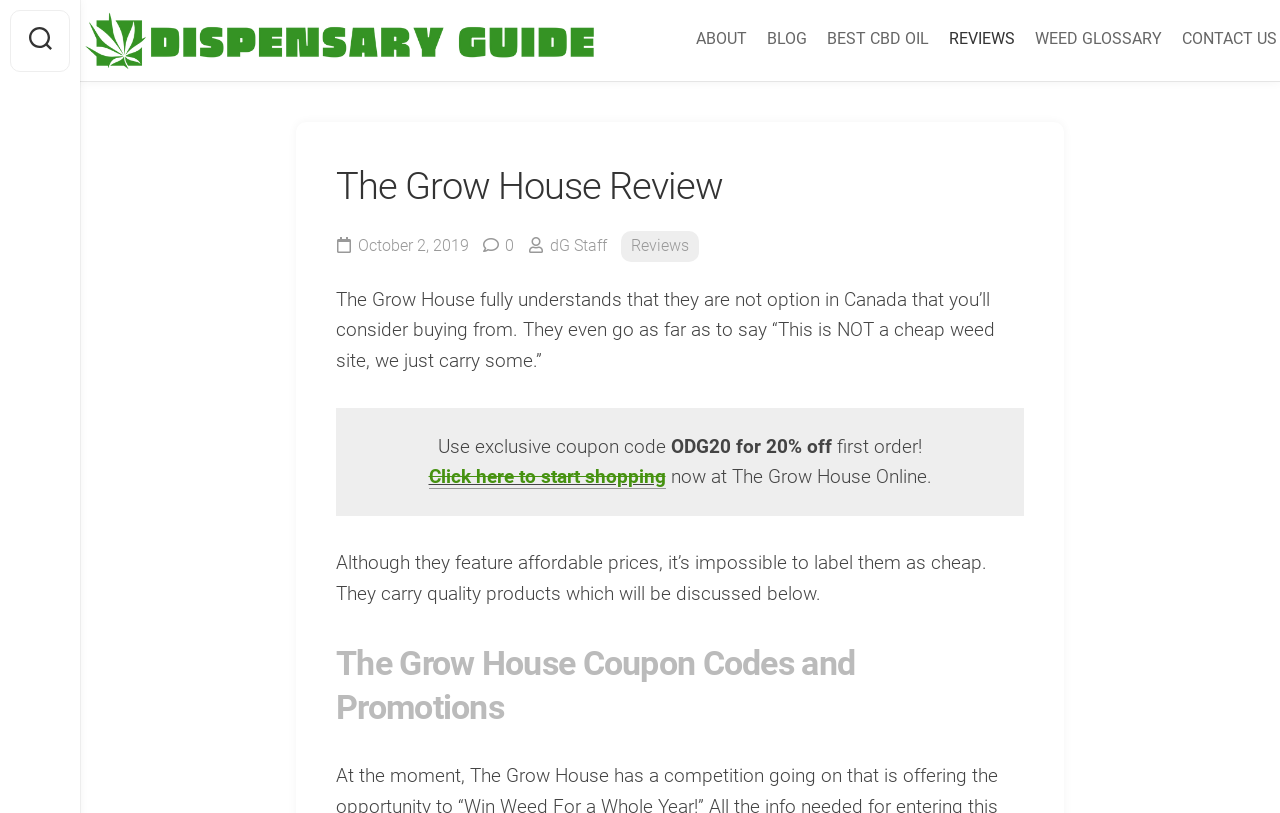Please specify the bounding box coordinates of the clickable region to carry out the following instruction: "Go to ABOUT page". The coordinates should be four float numbers between 0 and 1, in the format [left, top, right, bottom].

[0.515, 0.036, 0.555, 0.06]